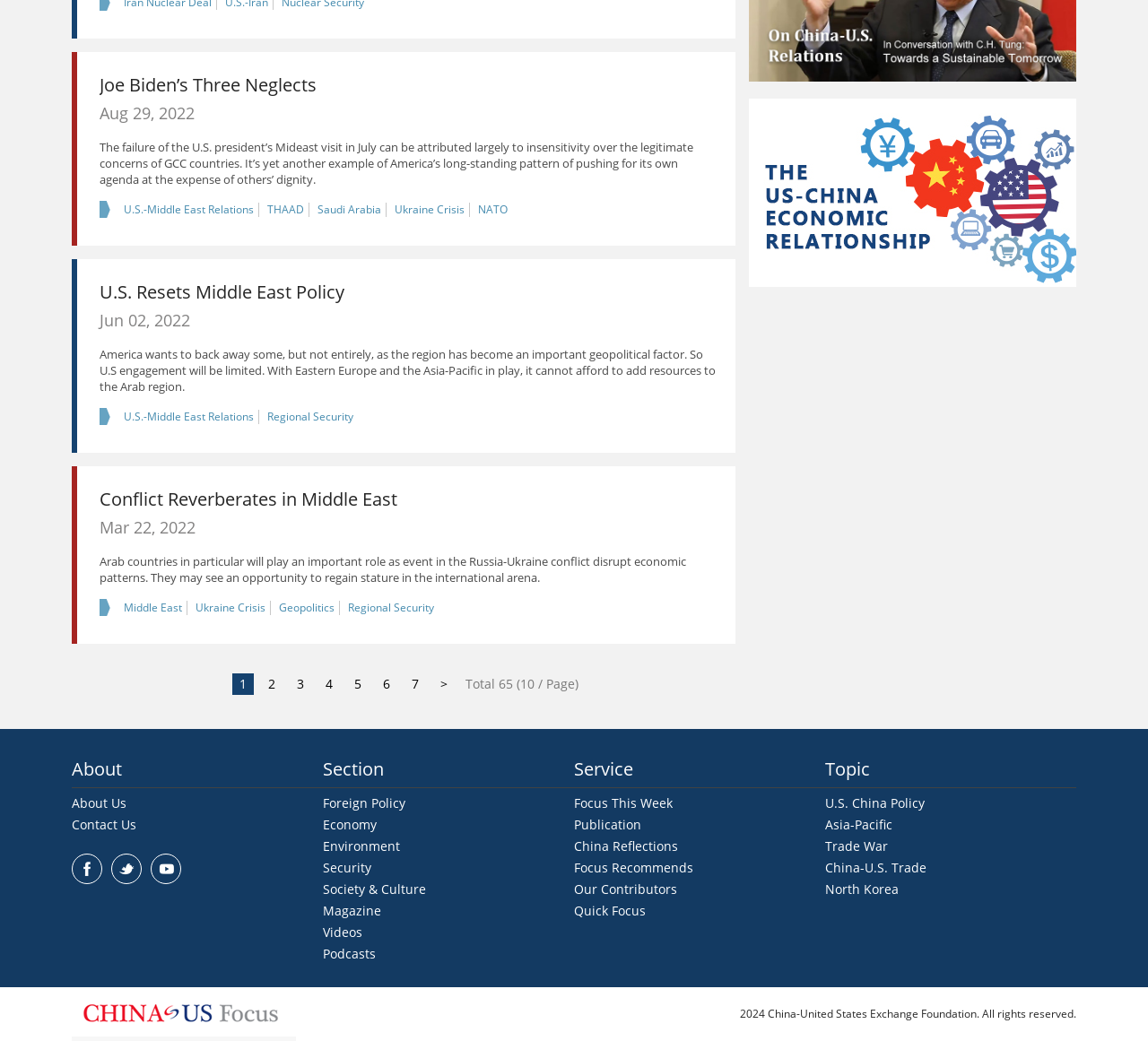Identify the bounding box coordinates of the clickable region to carry out the given instruction: "Follow on Facebook".

[0.062, 0.82, 0.089, 0.849]